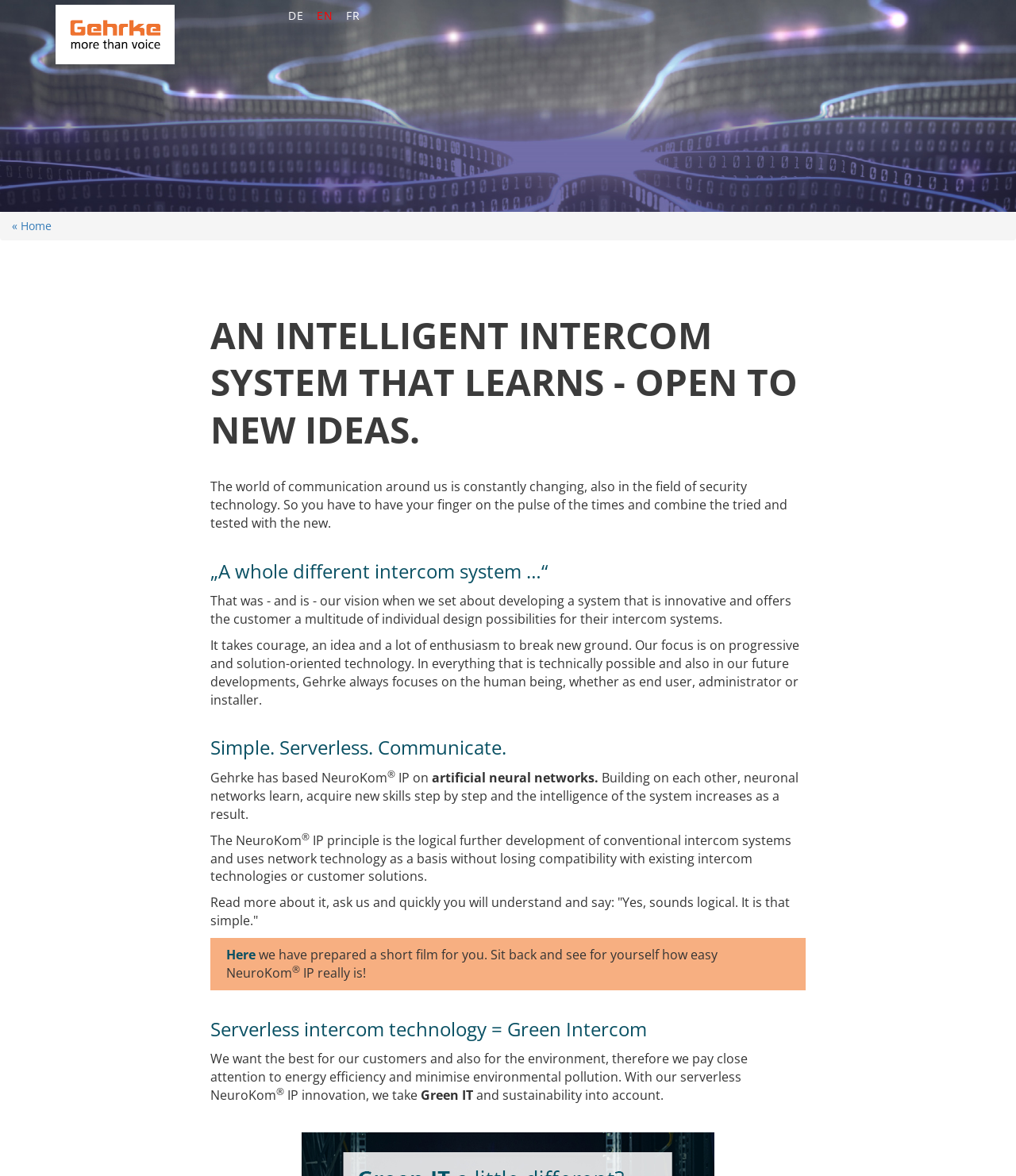What is the purpose of the short film mentioned on the webpage?
From the details in the image, provide a complete and detailed answer to the question.

The webpage mentions a short film that has been prepared to show how easy NeuroKom IP really is, allowing users to sit back and see for themselves.